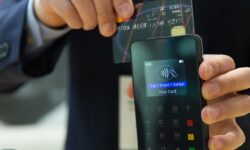What type of setting is hinted at in the background?
Please provide a single word or phrase as your answer based on the screenshot.

A professional setting